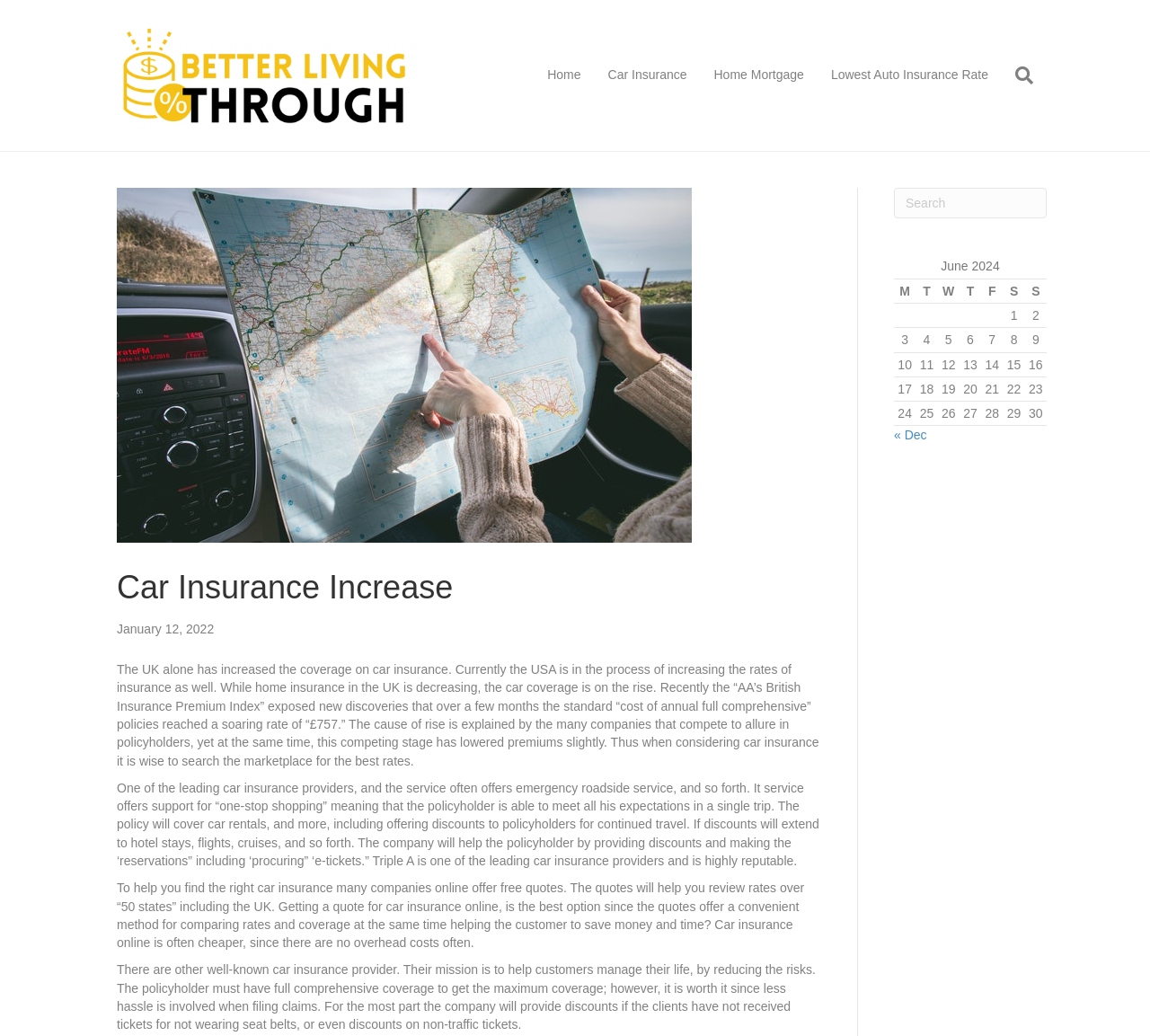What is the purpose of the 'Search' button?
Give a detailed and exhaustive answer to the question.

The 'Search' button is located in the top-right corner of the webpage, and it is likely used to search for car insurance quotes or rates. This is inferred from the context of the webpage, which discusses car insurance and provides information about different providers.